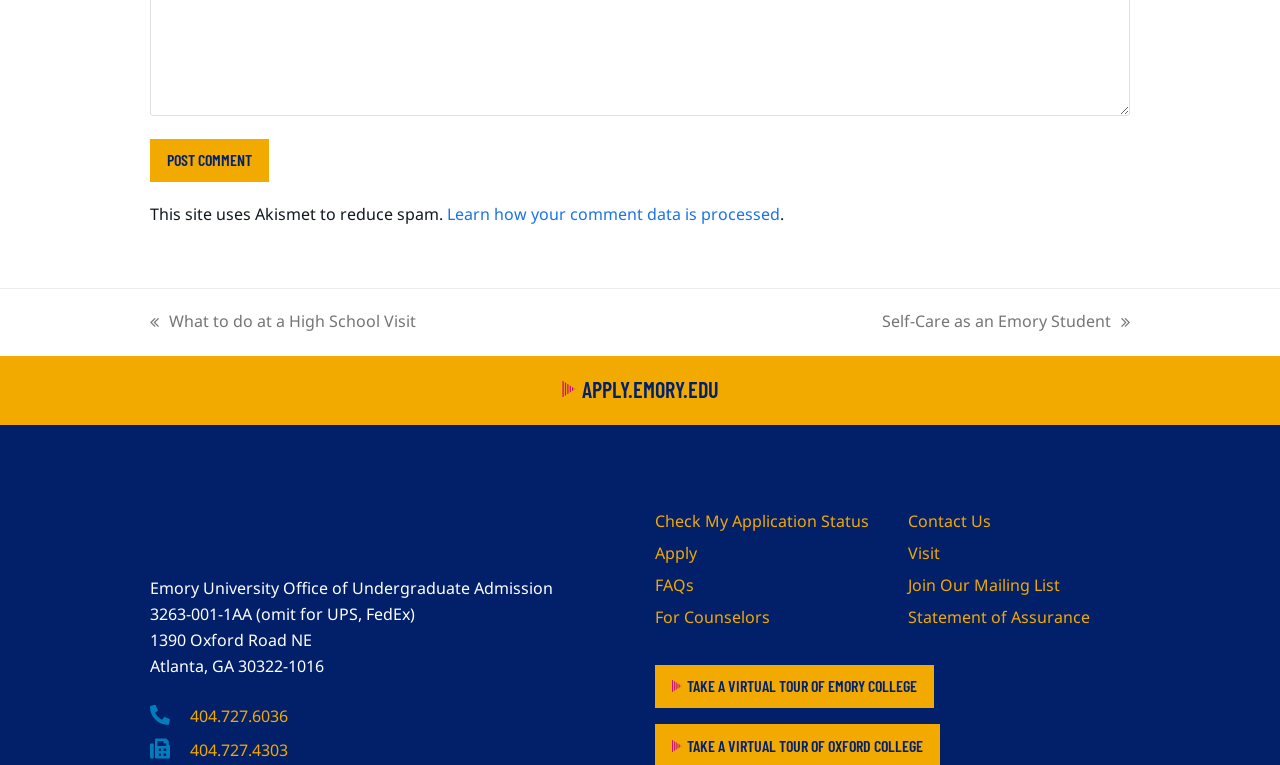What is the purpose of the 'Post Comment' button?
Please use the image to provide an in-depth answer to the question.

I found a button element with the text 'Post Comment' at coordinates [0.117, 0.182, 0.21, 0.239]. This suggests that the button is used to submit a comment, likely in response to a blog post or article.